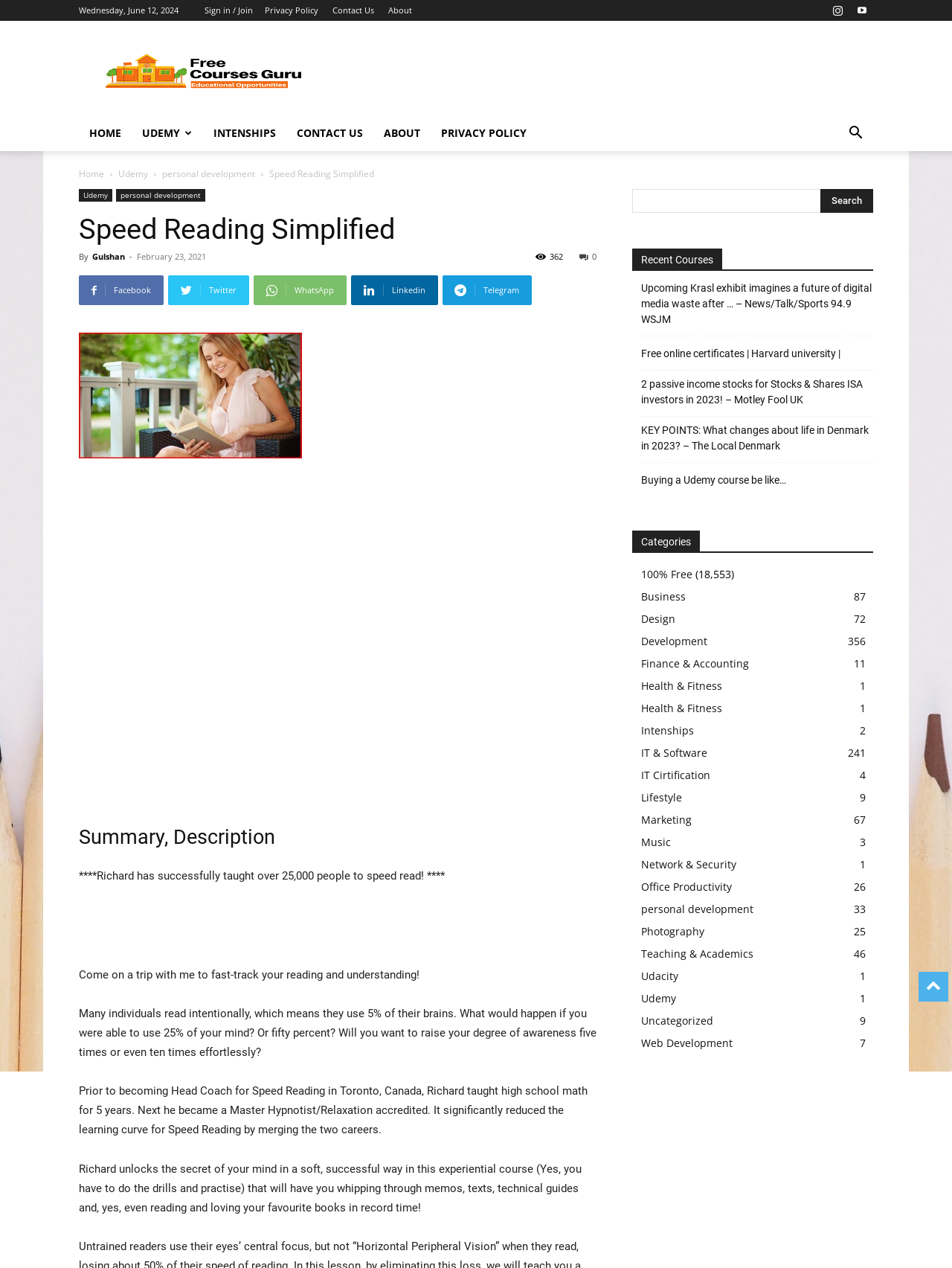What is the name of the person who taught high school math for 5 years?
Examine the webpage screenshot and provide an in-depth answer to the question.

I found this information in the paragraph that describes Richard's background, where it is stated that he taught high school math for 5 years before becoming a Master Hypnotist/Relaxation accredited.